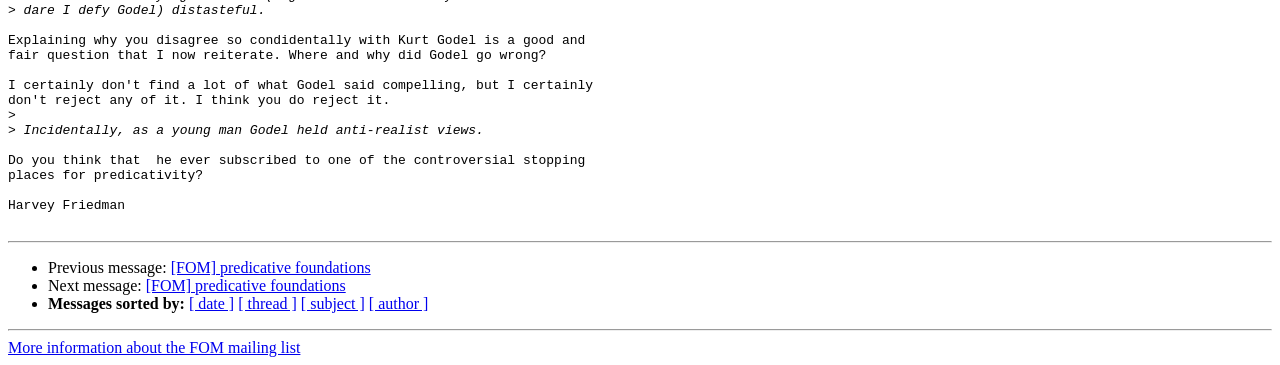What is the orientation of the first separator?
Answer the question in as much detail as possible.

I found the answer by looking at the properties of the first separator element, which has an 'orientation: horizontal' attribute.